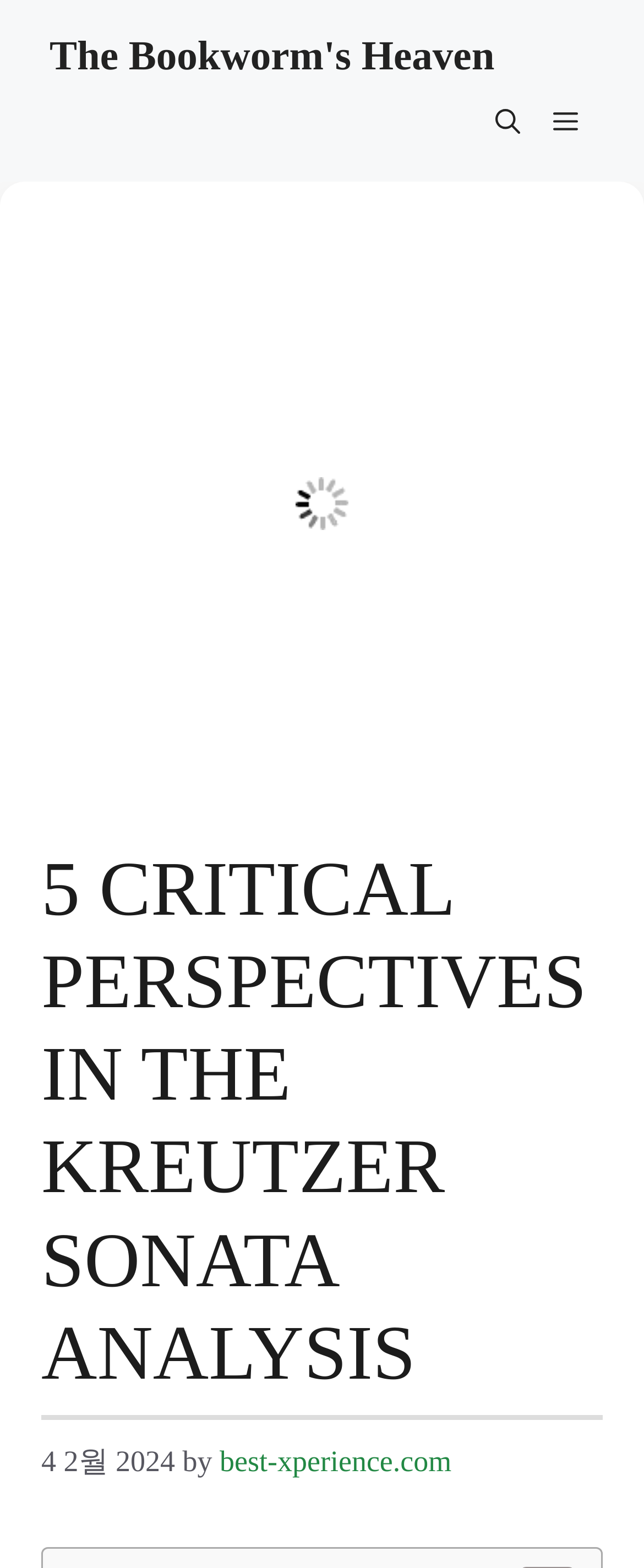What is the name of the author of the article? From the image, respond with a single word or brief phrase.

best-xperience.com